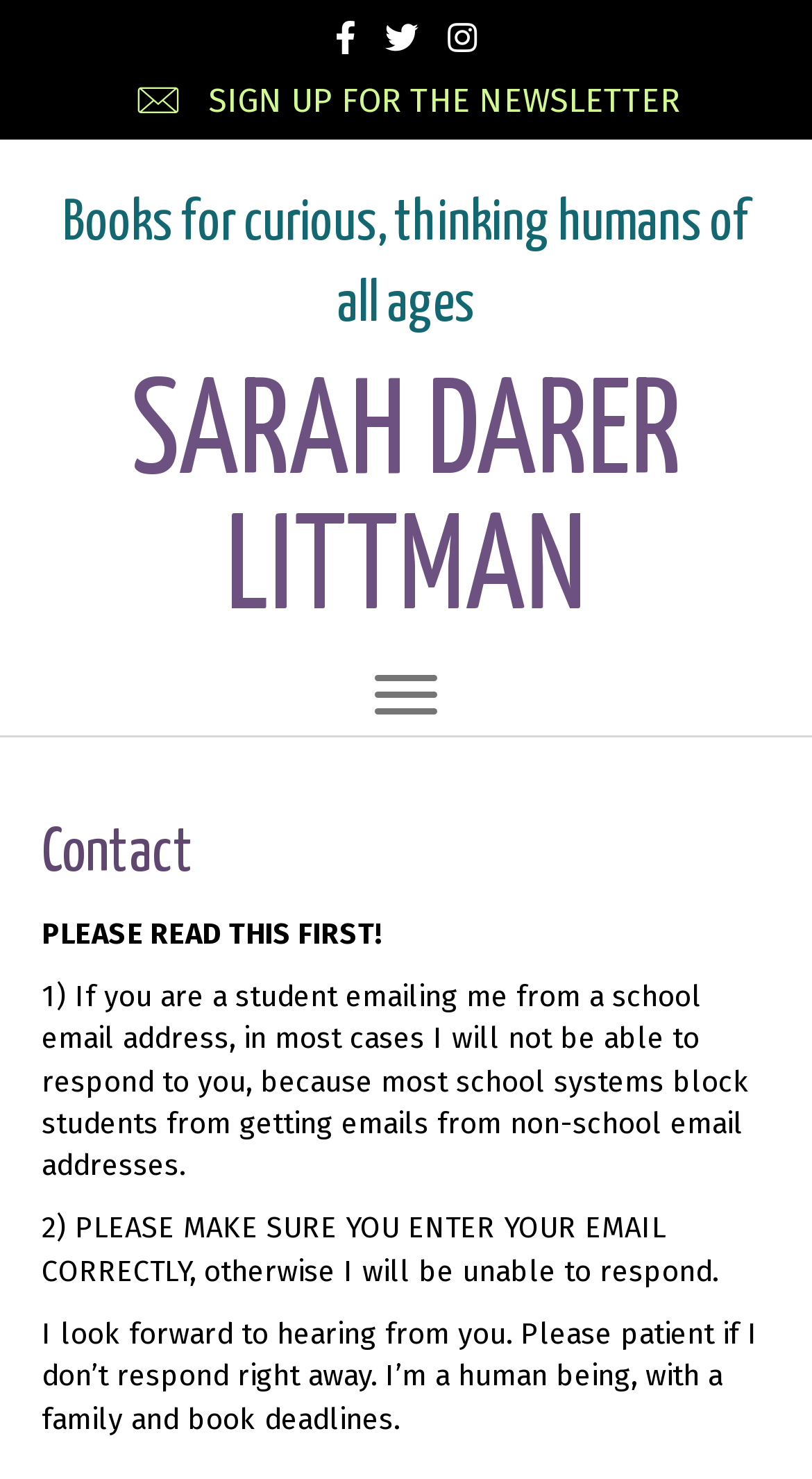Can you identify and provide the main heading of the webpage?

SARAH DARER LITTMAN